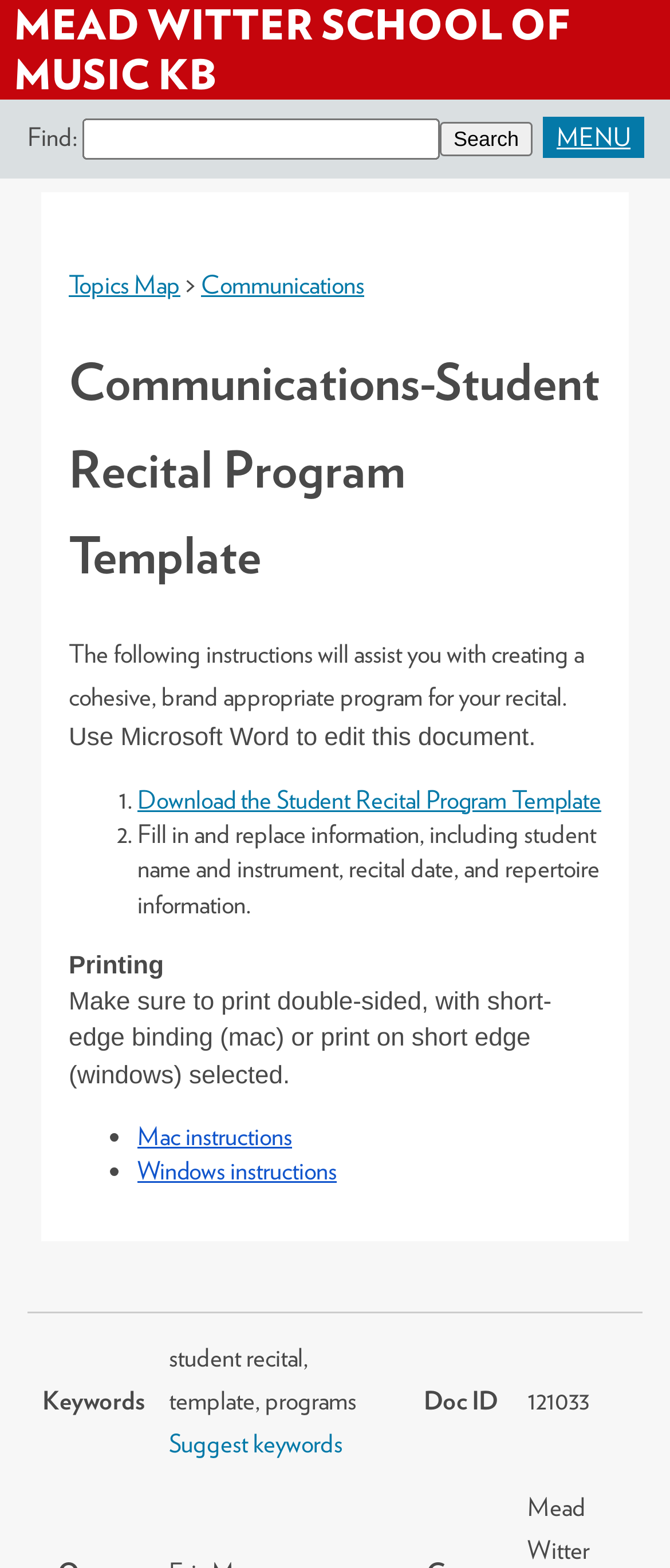What is the topic of the webpage content?
Look at the image and answer the question using a single word or phrase.

Communications